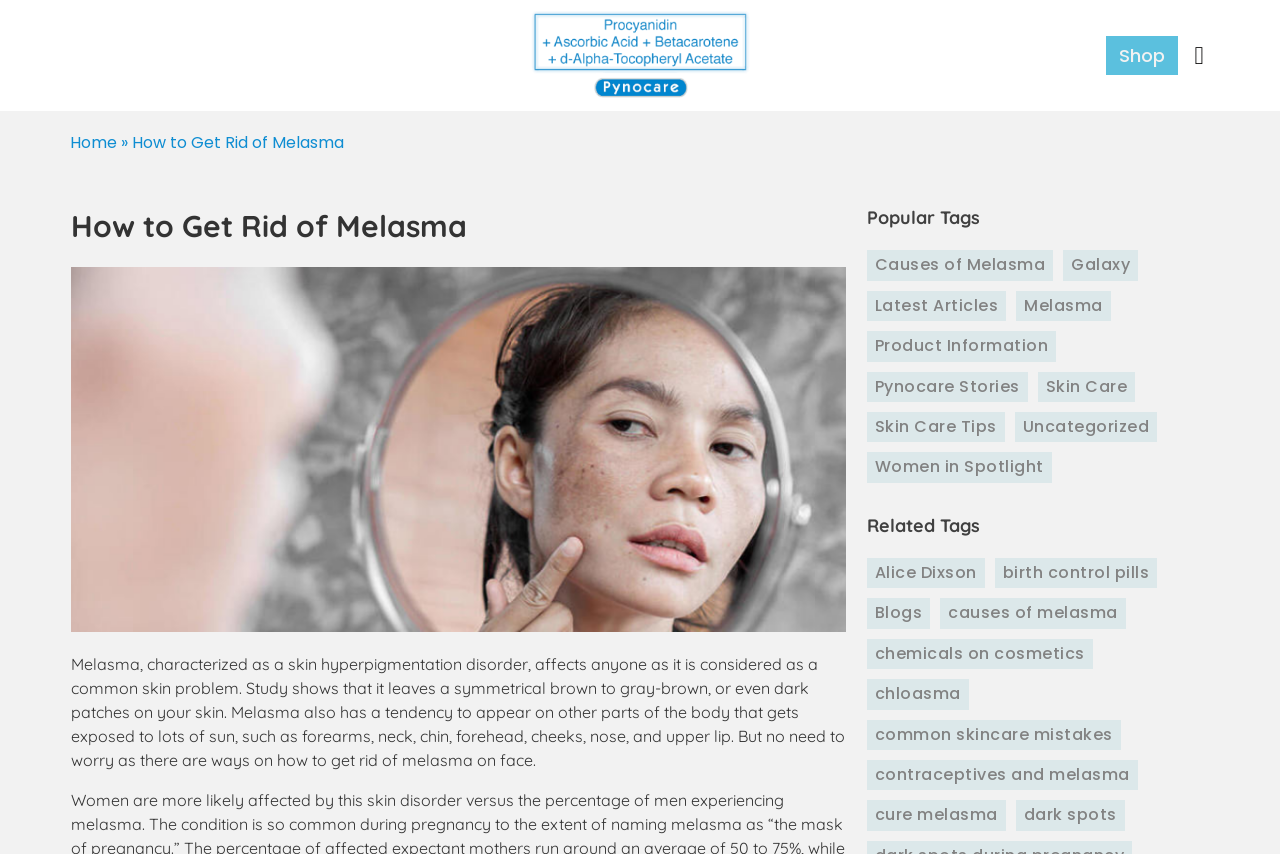Locate the bounding box coordinates of the clickable part needed for the task: "Click on the 'Home' link".

[0.055, 0.154, 0.091, 0.181]